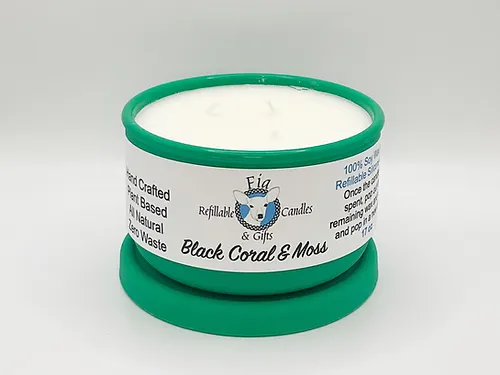Offer a detailed explanation of what is happening in the image.

This image showcases the "Black Coral & Moss Refillable Candle," intricately designed for an enchanting sensory experience. The candle is presented in a vibrant green container, emphasizing its eco-friendly and refillable nature. The label prominently features the product's name, "Black Coral & Moss," along with descriptions highlighting its handcrafted, plant-based, and all-natural components, promoting a zero-waste lifestyle. The lid remains slightly off, revealing the smooth, white wax of the candle inside, which invites users to immerse themselves in its aromatic experience. This candle promises a captivating blend of soothing fragrances, perfect for enhancing any home environment. Ideal for those seeking both beauty and sustainability in their home decor.